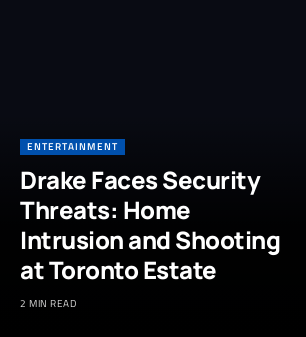Offer an in-depth description of the image shown.

The image features a bold and dramatic headline centered on a dark background, emphasizing a pressing news story in the entertainment sector. The title reads:

**"Drake Faces Security Threats: Home Intrusion and Shooting at Toronto Estate"**

This indicates that the renowned artist, Drake, has reportedly encountered serious security issues involving a home intrusion and a shooting incident at his residence in Toronto. Accompanying the title is a smaller note stating "2 MIN READ," suggesting the article is brief yet informative, aimed at delivering key details quickly to readers interested in celebrity news and safety concerns. The overall layout captures attention, reinforcing the urgency and significance of the issue at hand.